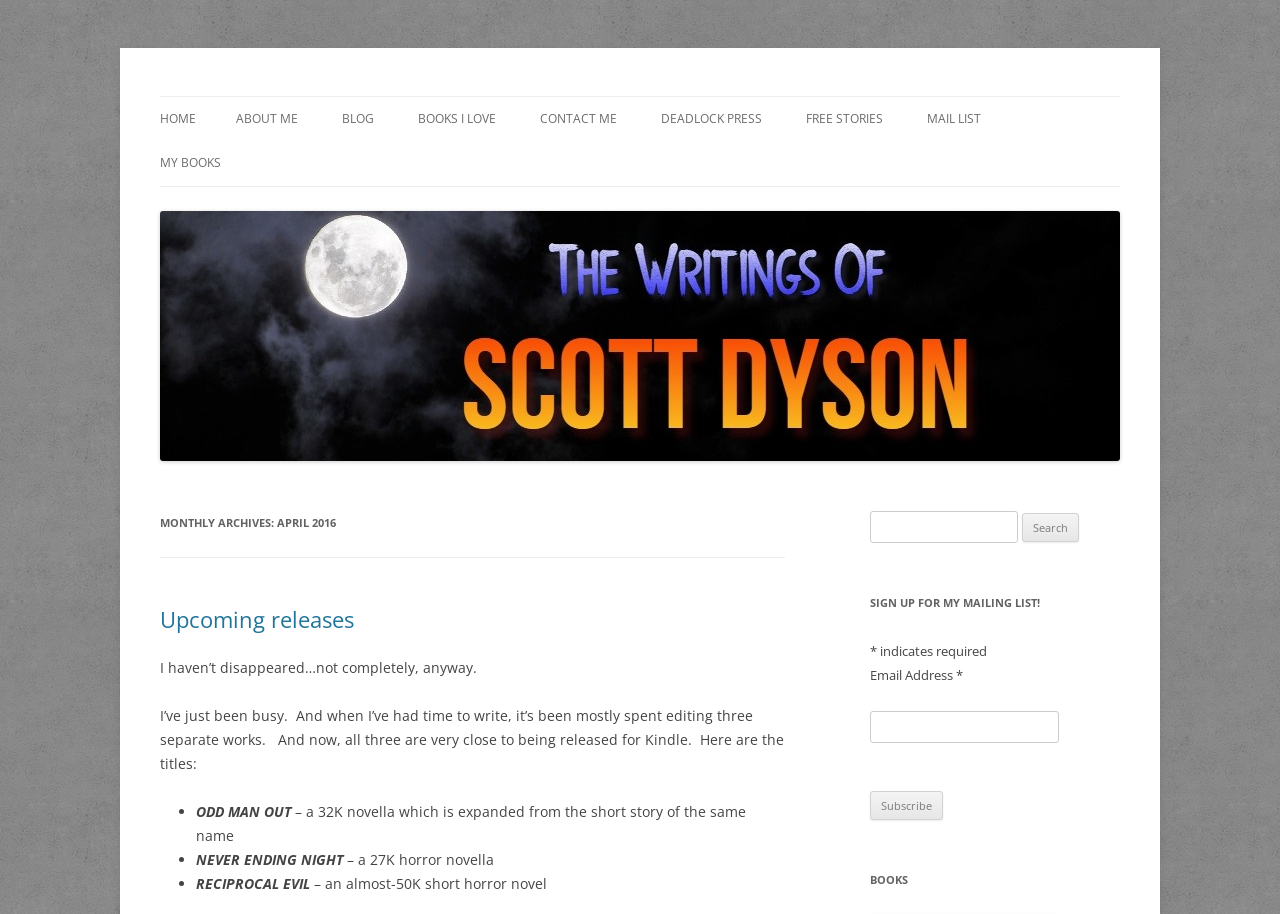What is the purpose of the search box?
Provide a comprehensive and detailed answer to the question.

I examined the search box and its label, which says 'Search for:', and concluded that its purpose is to allow users to search the website for specific content.